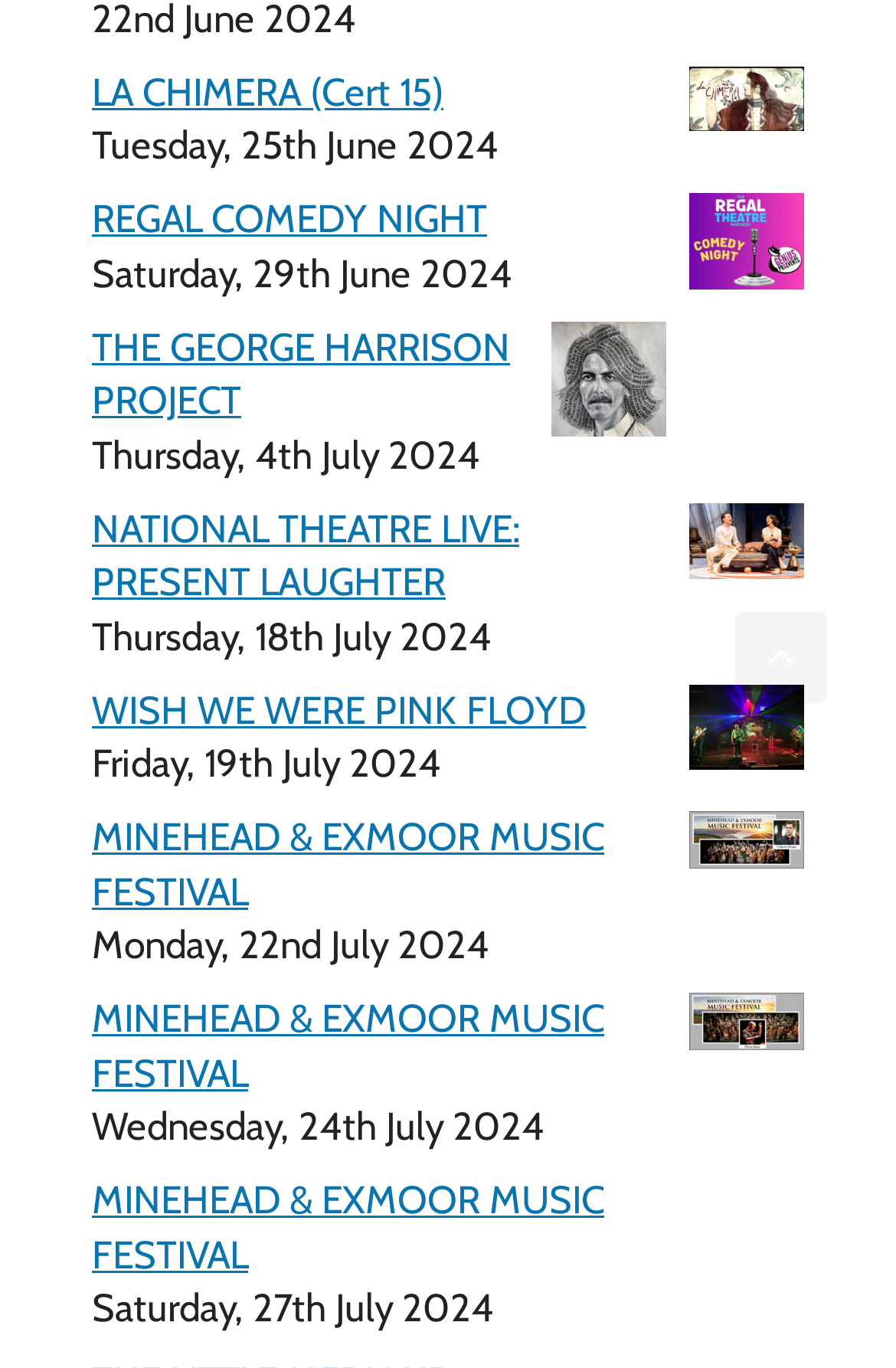Identify the bounding box coordinates of the region that should be clicked to execute the following instruction: "Get more information about MINEHEAD & EXMOOR MUSIC FESTIVAL".

[0.103, 0.727, 0.674, 0.8]